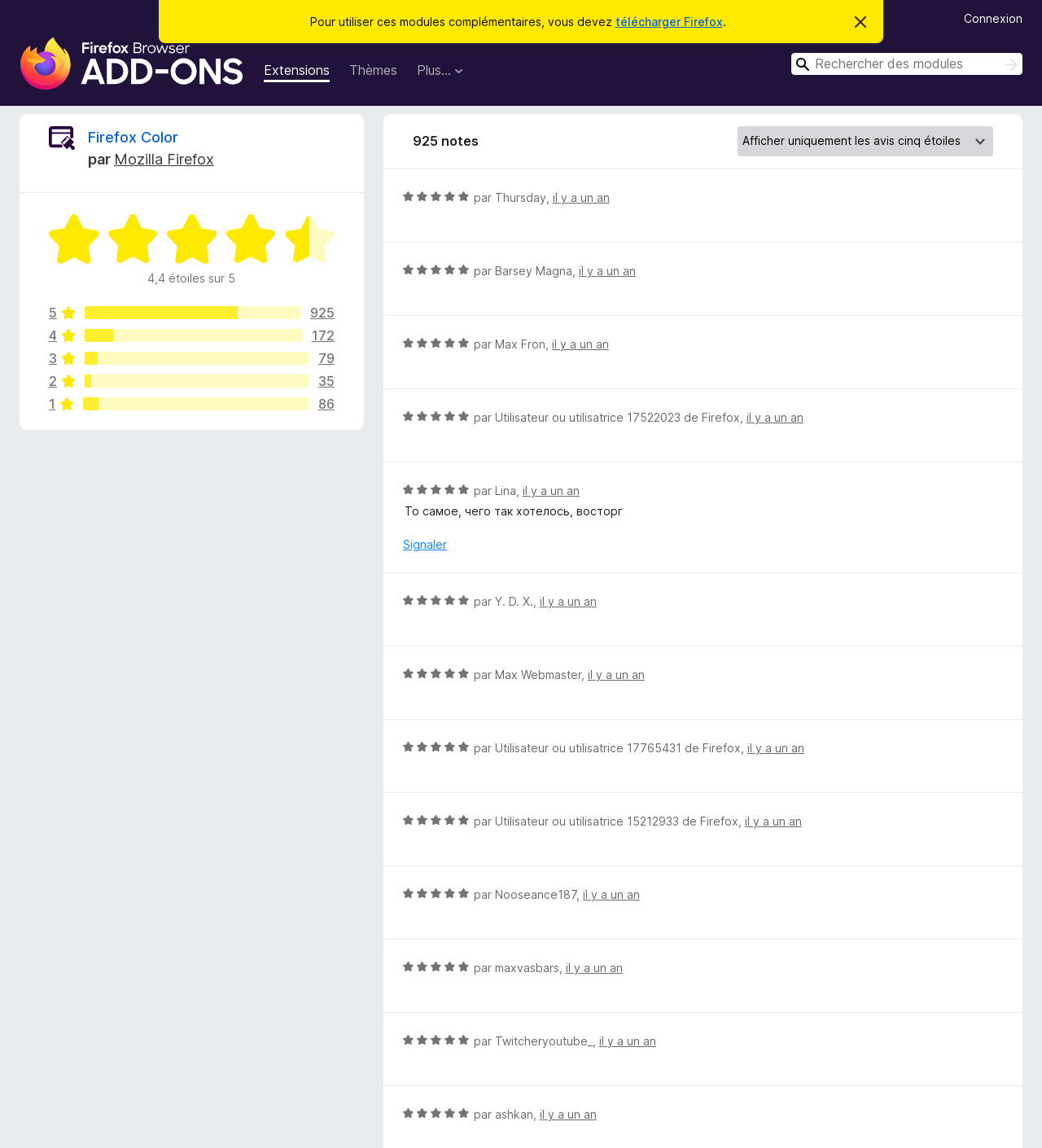Could you determine the bounding box coordinates of the clickable element to complete the instruction: "search for modules"? Provide the coordinates as four float numbers between 0 and 1, i.e., [left, top, right, bottom].

[0.759, 0.046, 0.981, 0.065]